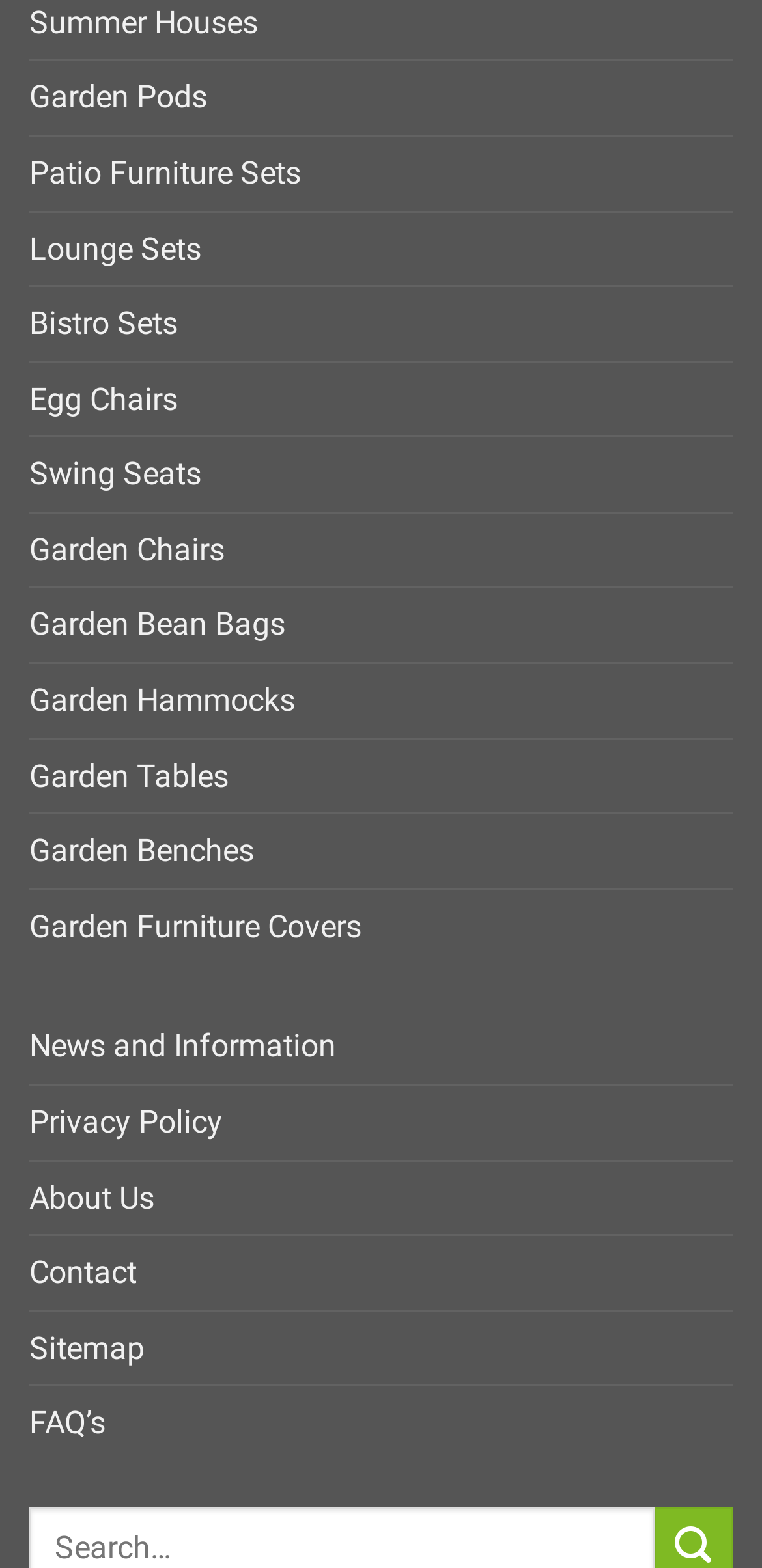Indicate the bounding box coordinates of the element that needs to be clicked to satisfy the following instruction: "Browse Garden Pods". The coordinates should be four float numbers between 0 and 1, i.e., [left, top, right, bottom].

[0.038, 0.039, 0.272, 0.086]